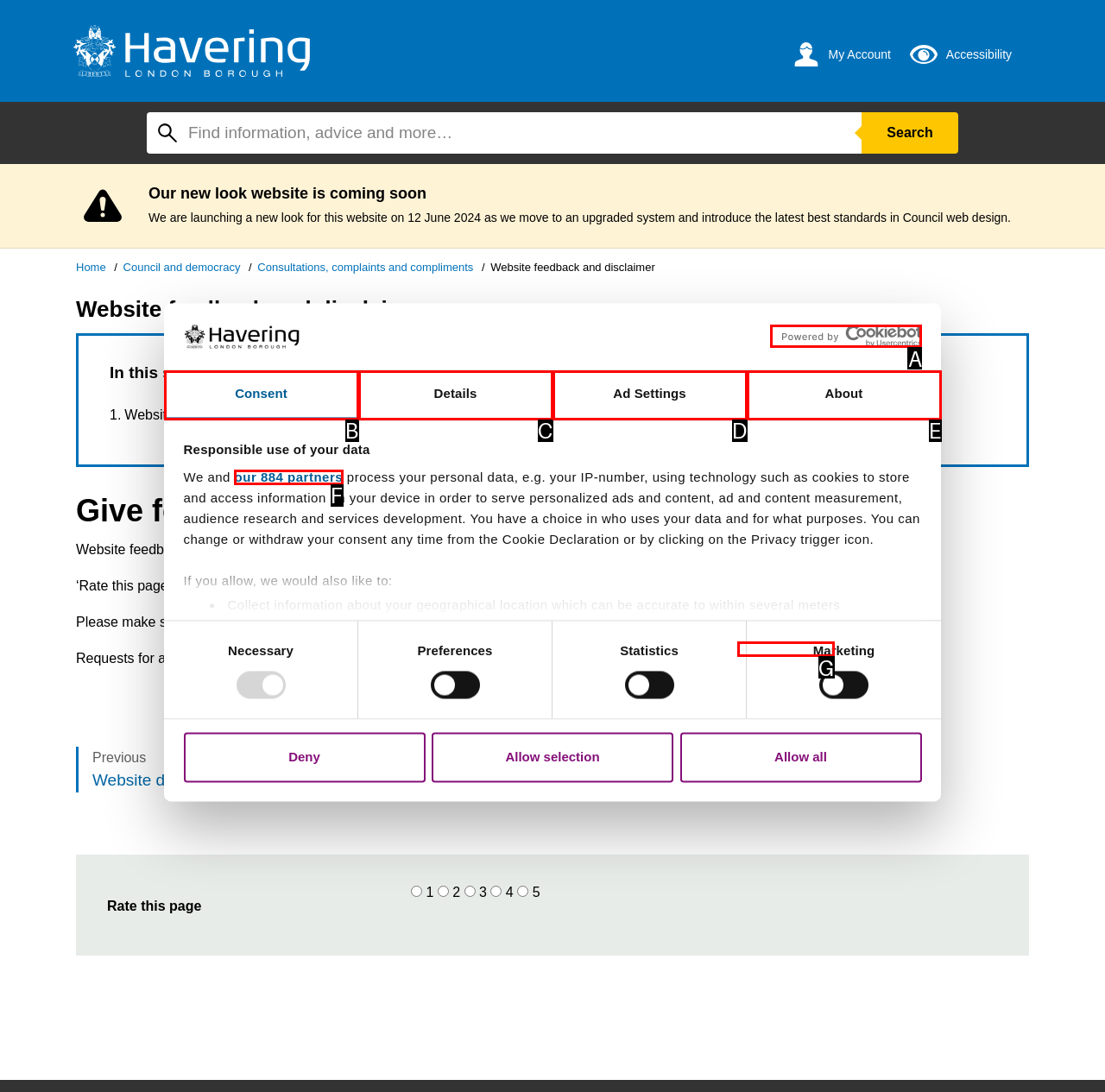Choose the HTML element that corresponds to the description: our 884 partners
Provide the answer by selecting the letter from the given choices.

F